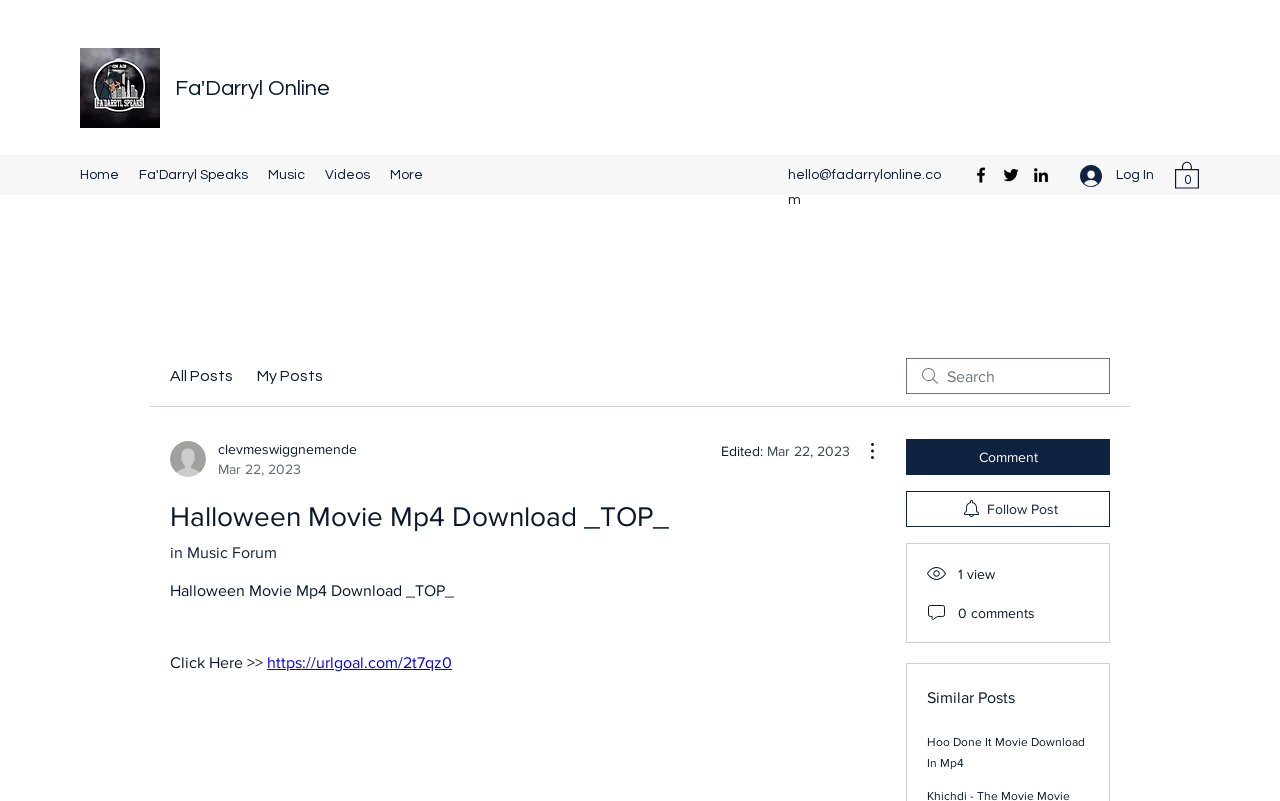Pinpoint the bounding box coordinates of the clickable area necessary to execute the following instruction: "Click on the 'Log In' button". The coordinates should be given as four float numbers between 0 and 1, namely [left, top, right, bottom].

[0.833, 0.197, 0.912, 0.243]